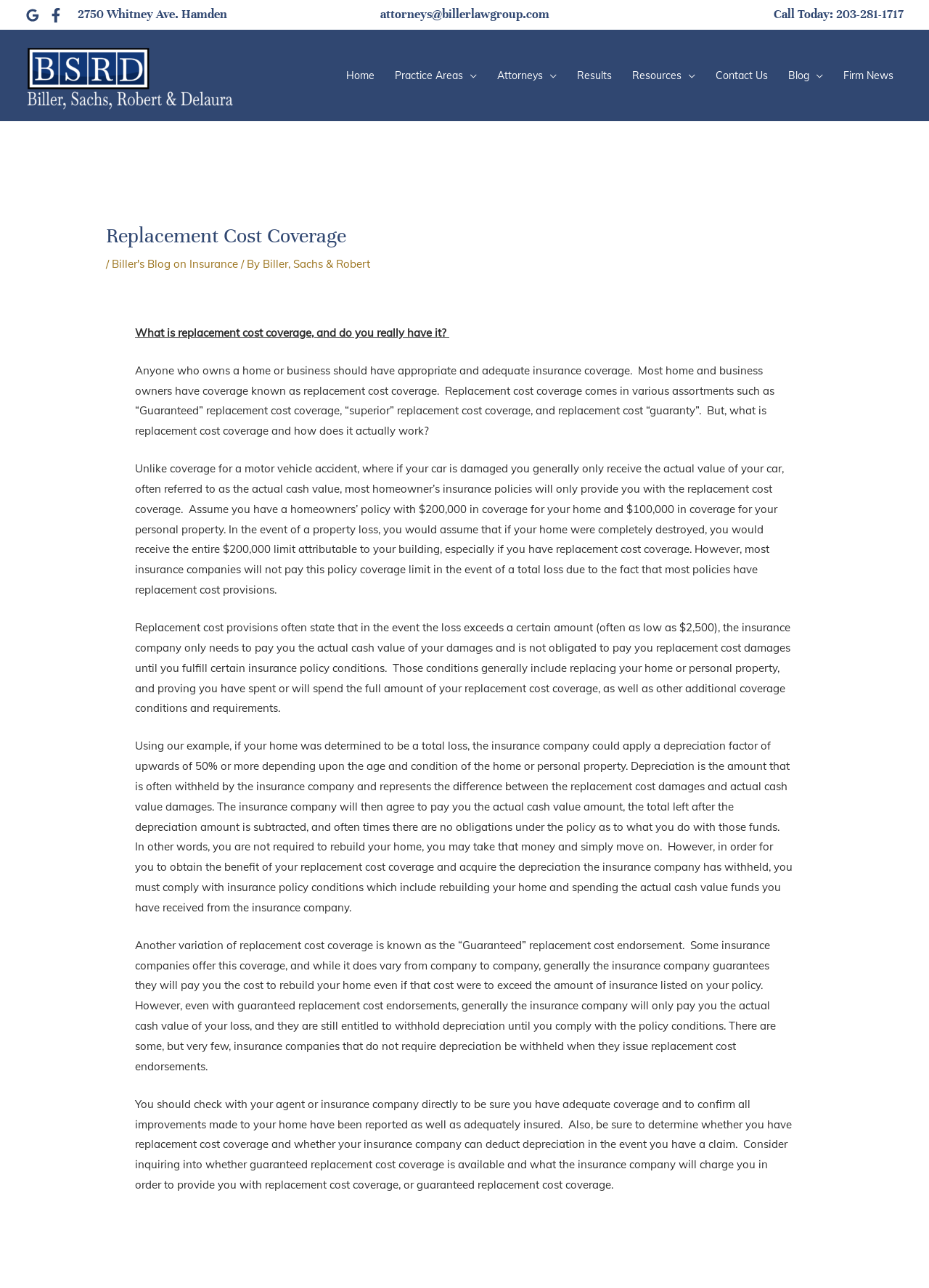Please determine the bounding box coordinates for the element that should be clicked to follow these instructions: "Read the blog post 'Biller's Blog on Insurance'".

[0.12, 0.199, 0.256, 0.21]